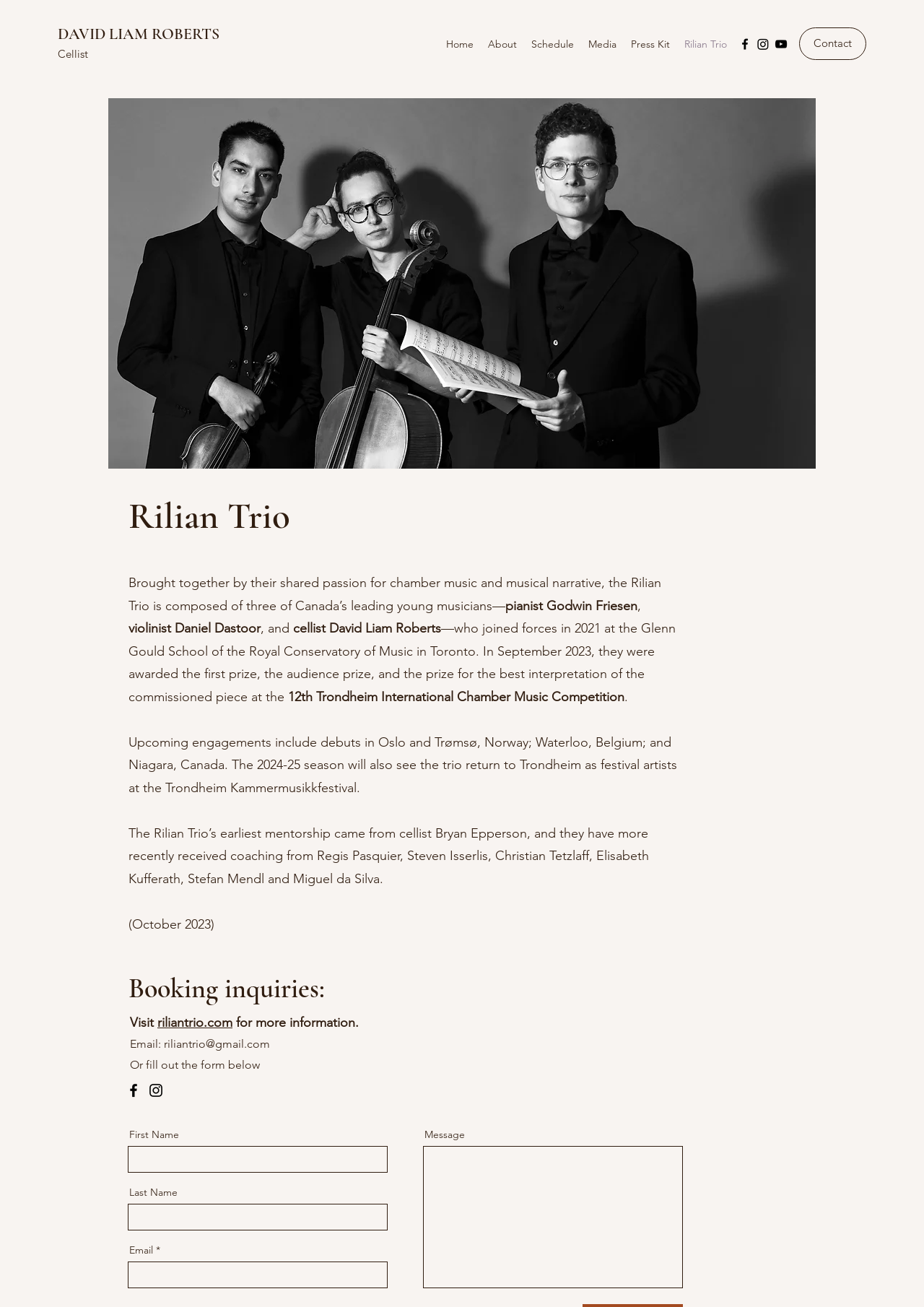What is the email address provided for booking inquiries?
Refer to the screenshot and deliver a thorough answer to the question presented.

I found the answer by reading the text on the webpage, which states 'Email: riliantrio@gmail.com'.